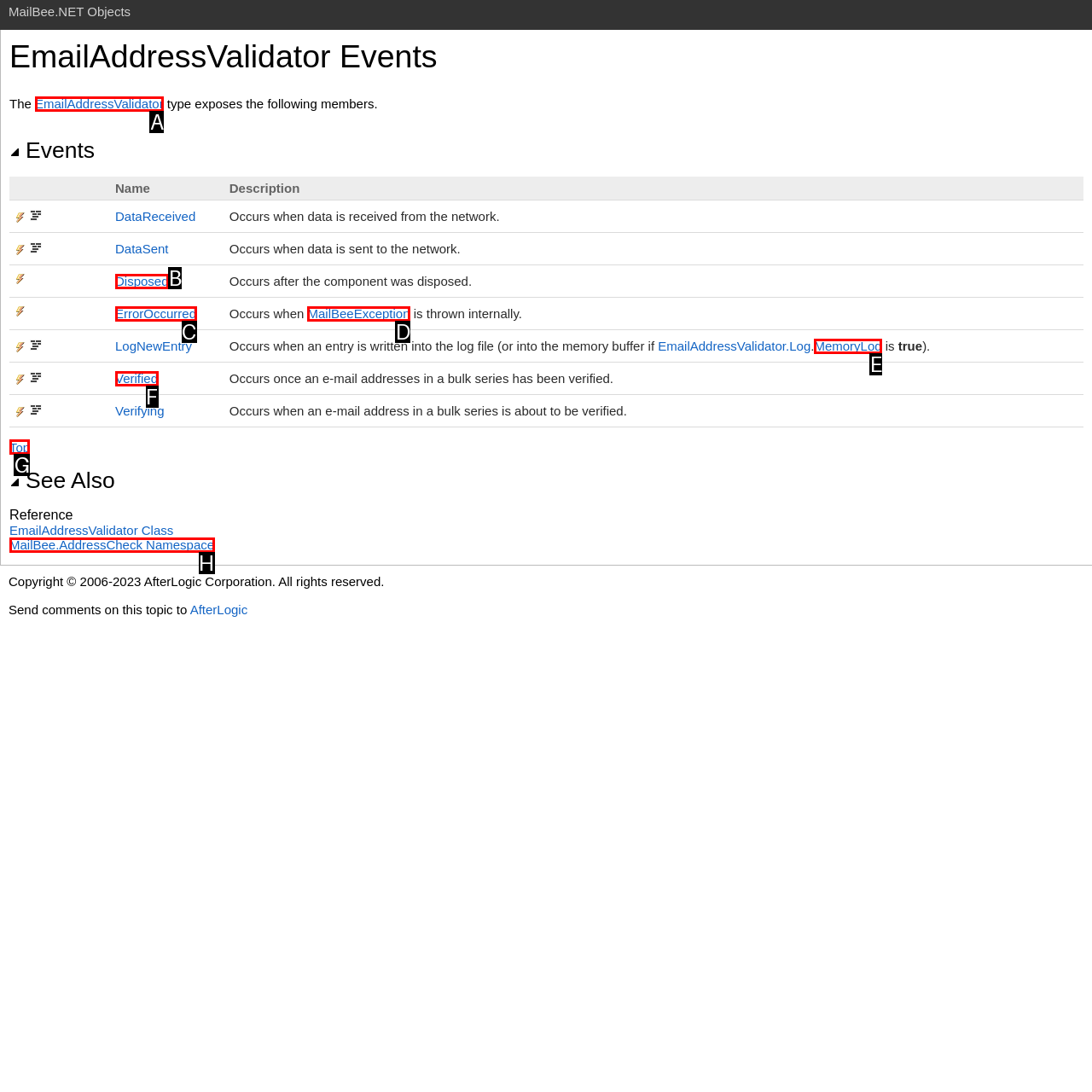Select the appropriate HTML element to click for the following task: Go to the top of the page
Answer with the letter of the selected option from the given choices directly.

G